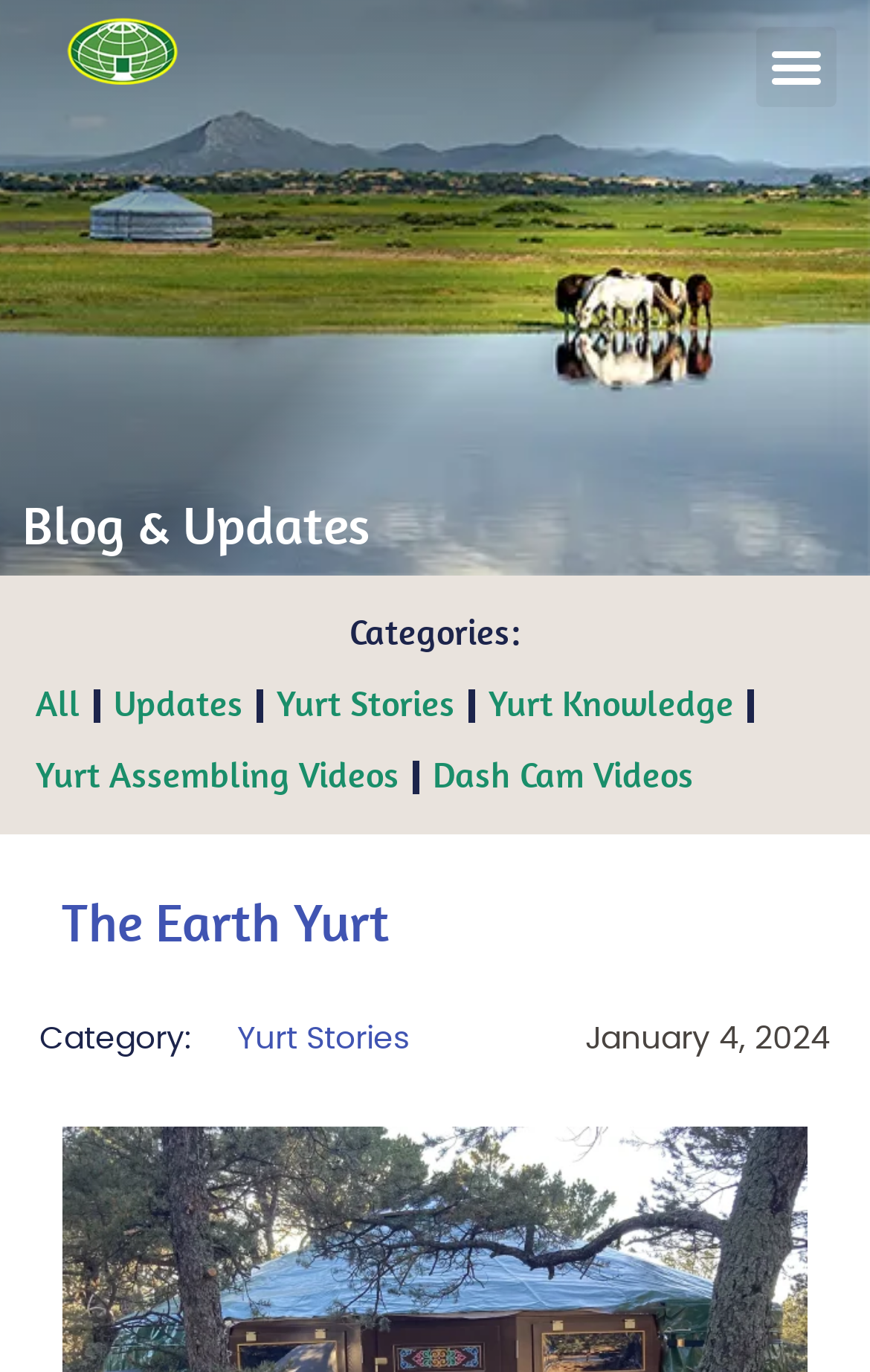Pinpoint the bounding box coordinates of the clickable area necessary to execute the following instruction: "View all categories". The coordinates should be given as four float numbers between 0 and 1, namely [left, top, right, bottom].

[0.026, 0.488, 0.108, 0.54]